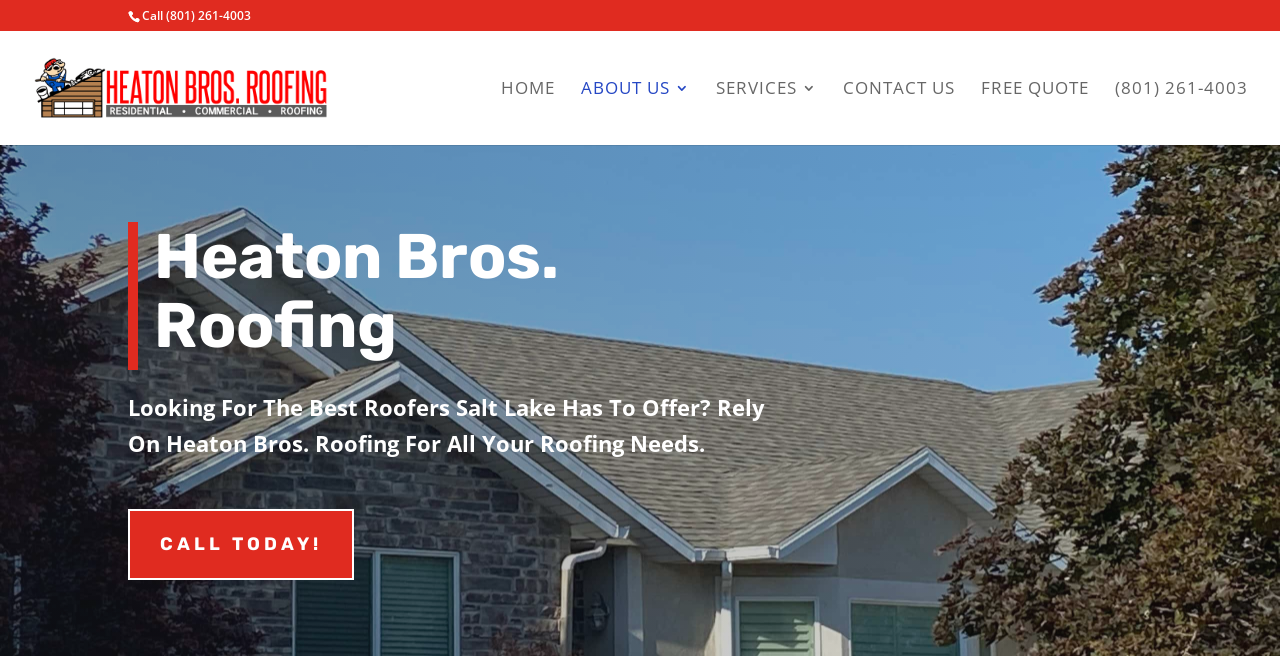Find the UI element described as: "Home" and predict its bounding box coordinates. Ensure the coordinates are four float numbers between 0 and 1, [left, top, right, bottom].

[0.391, 0.122, 0.434, 0.218]